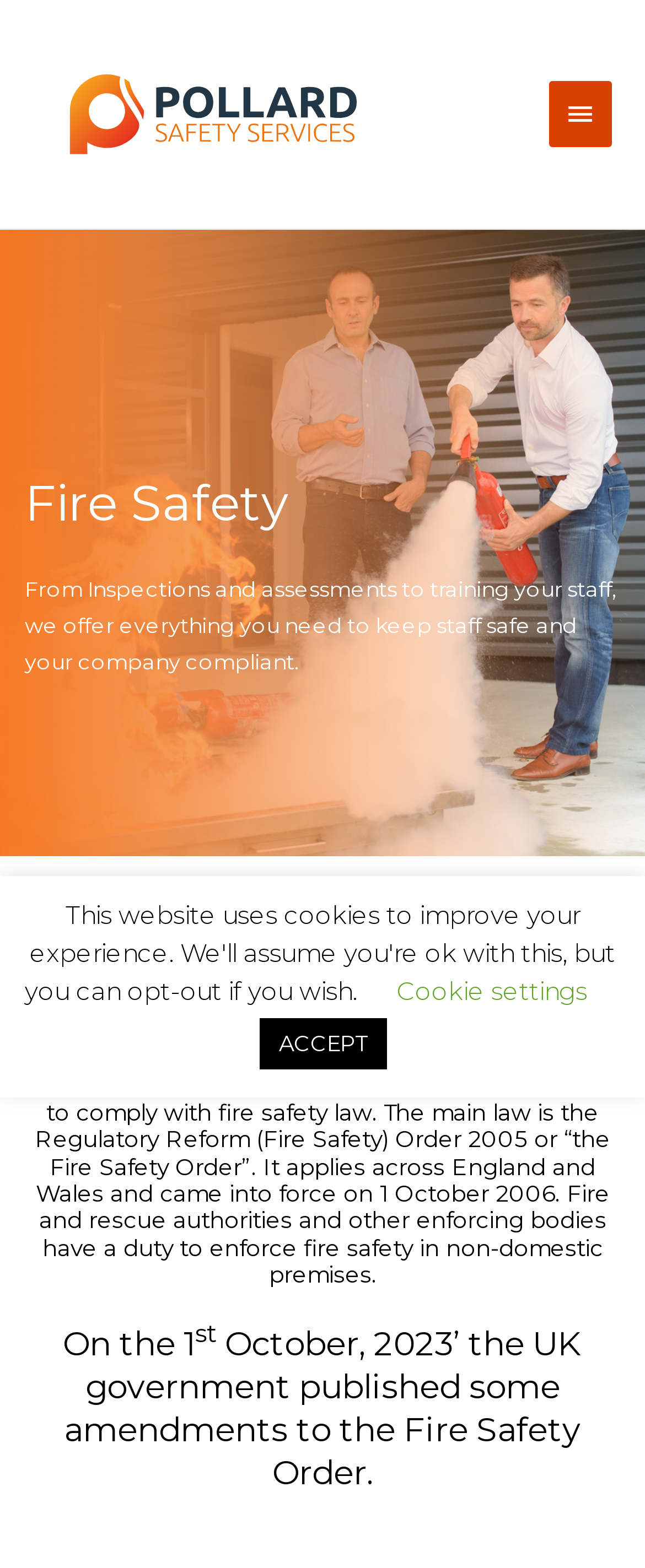Answer the following in one word or a short phrase: 
When did the UK government publish amendments to the Fire Safety Order?

1st October, 2023